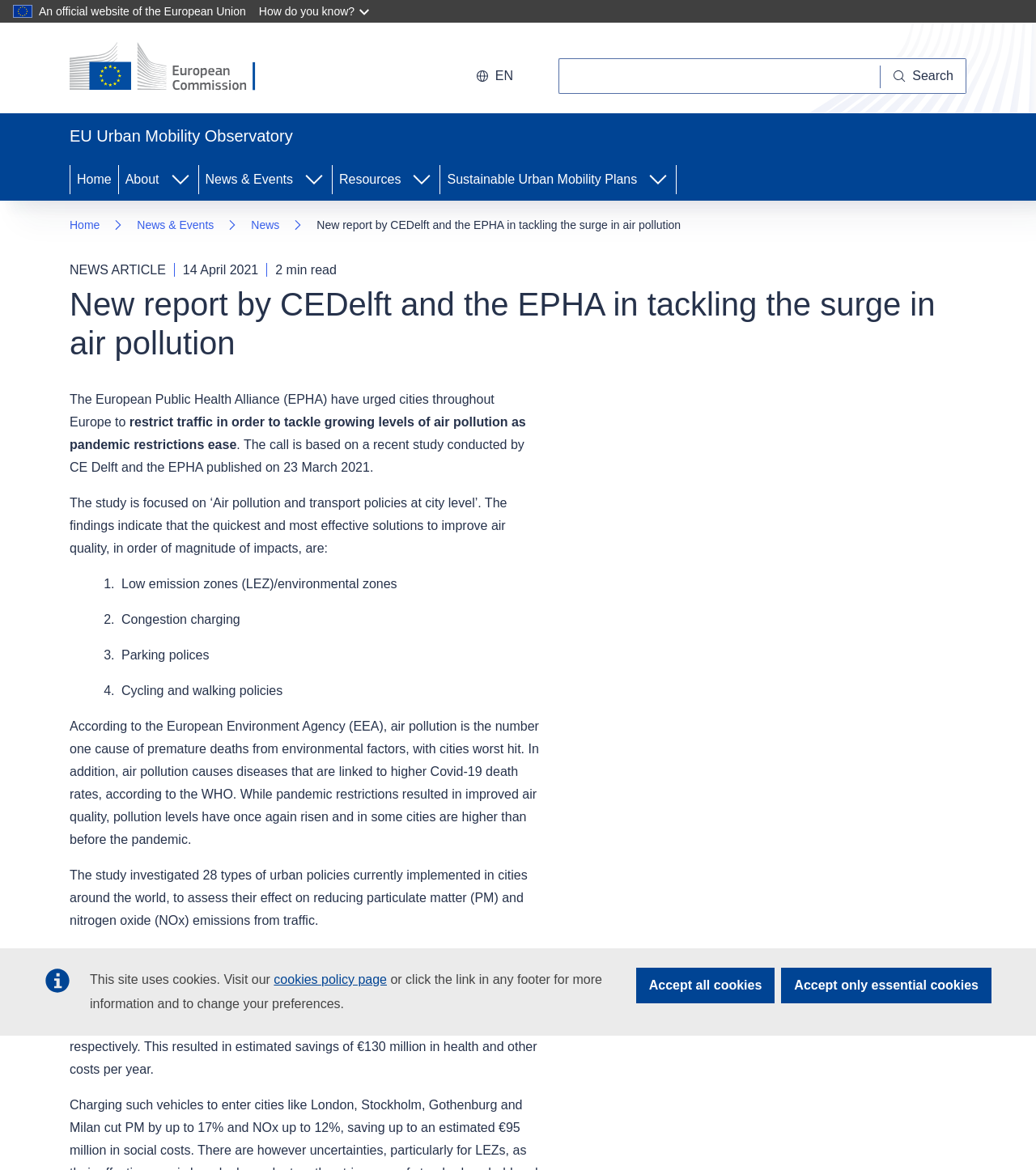What is the estimated savings in health and other costs per year?
Can you provide a detailed and comprehensive answer to the question?

According to the article, restricting polluting vehicles was particularly effective in cities like Milan, London, Krakow, and Athens, cutting PM and NOx pollution from traffic by up to 23% and 36% respectively, resulting in estimated savings of €130 million in health and other costs per year.